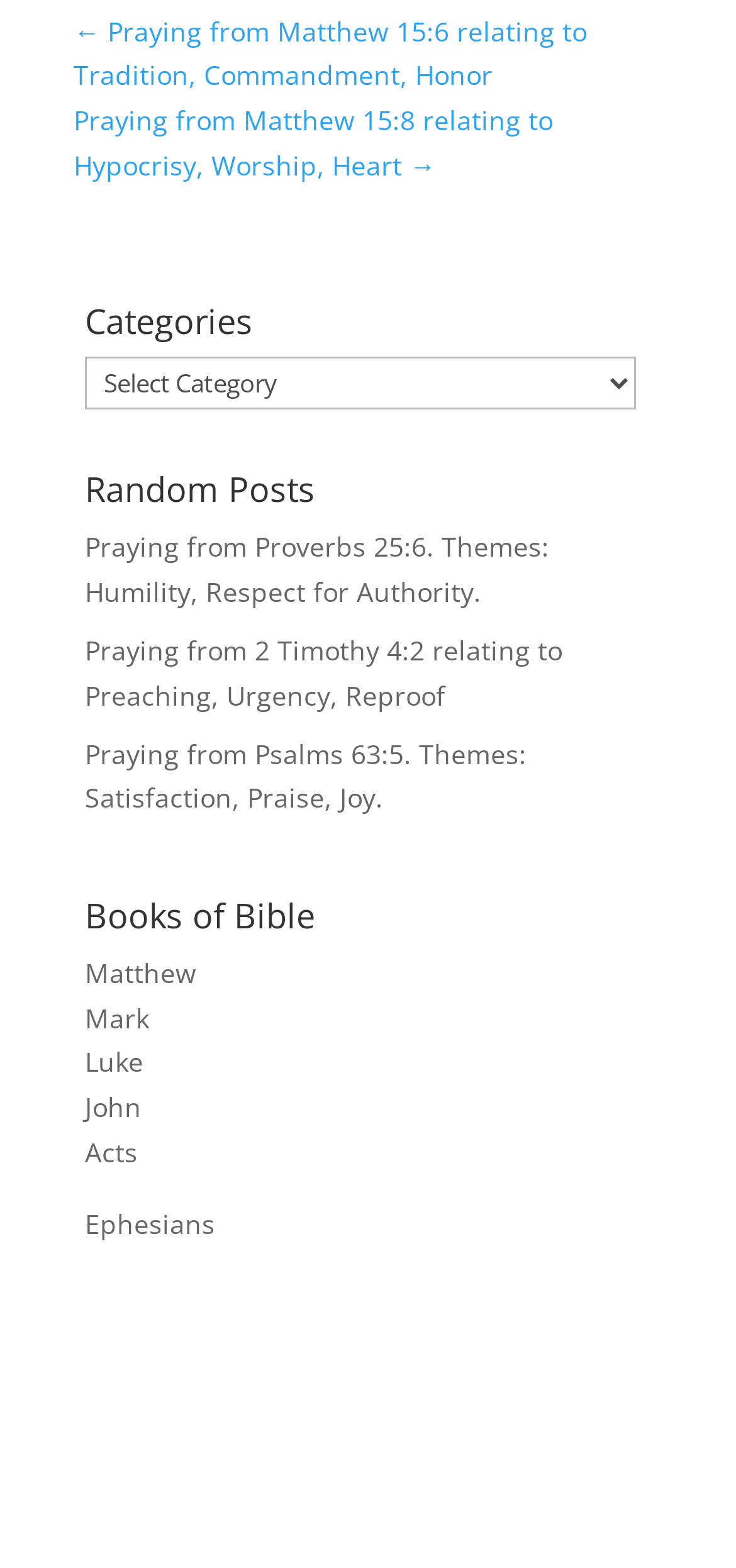What is the theme of the post 'Praying from Proverbs 25:6'?
Provide an in-depth and detailed explanation in response to the question.

By looking at the link 'Praying from Proverbs 25:6. Themes: Humility, Respect for Authority.', I can see that the theme of this post is Humility and Respect for Authority.